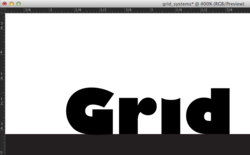What is the primary color of the background?
Based on the image, provide a one-word or brief-phrase response.

White